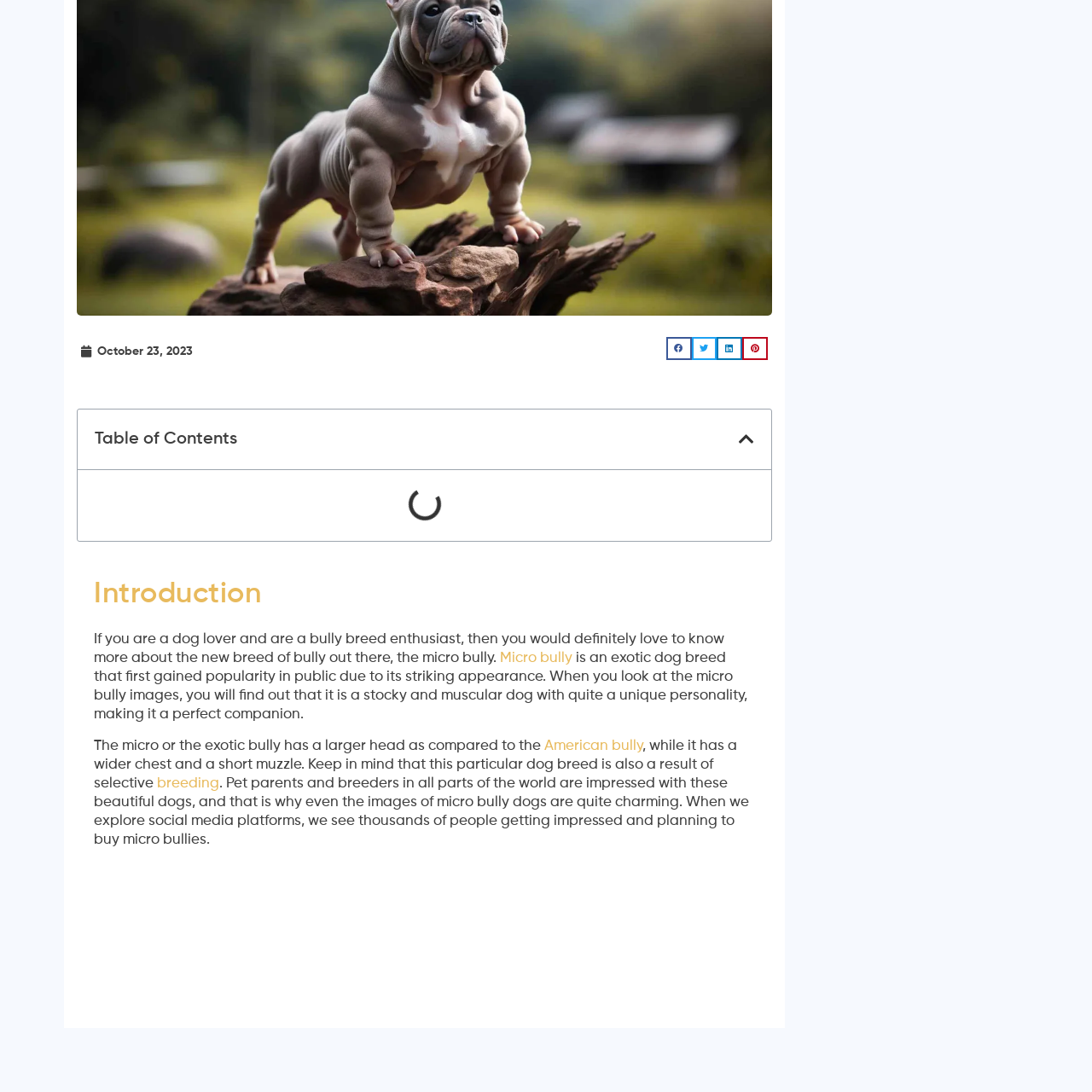Observe the image within the red outline and respond to the ensuing question with a detailed explanation based on the visual aspects of the image: 
What is the purpose of the image?

The caption explains that the image aims to emphasize the differences in physical characteristics between the Shorty Bull and the Micro Bully, showcasing their unique facial structures and stocky builds.